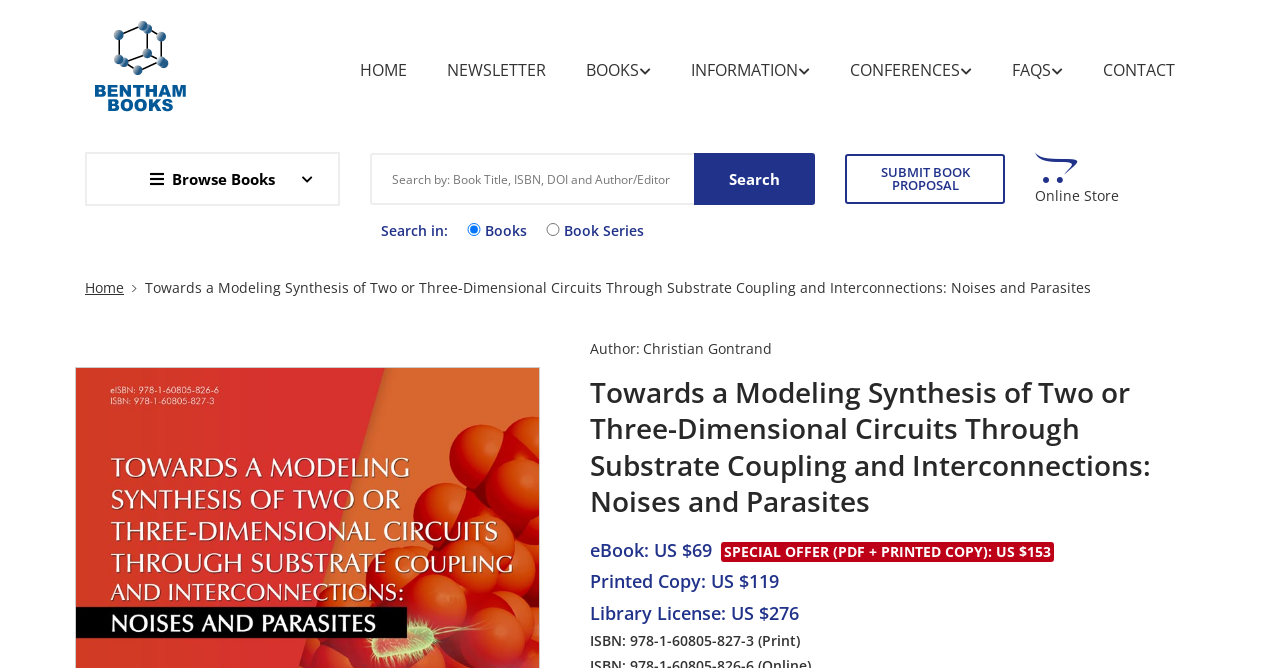Locate the bounding box coordinates of the clickable region necessary to complete the following instruction: "Search for a book". Provide the coordinates in the format of four float numbers between 0 and 1, i.e., [left, top, right, bottom].

[0.289, 0.229, 0.637, 0.307]